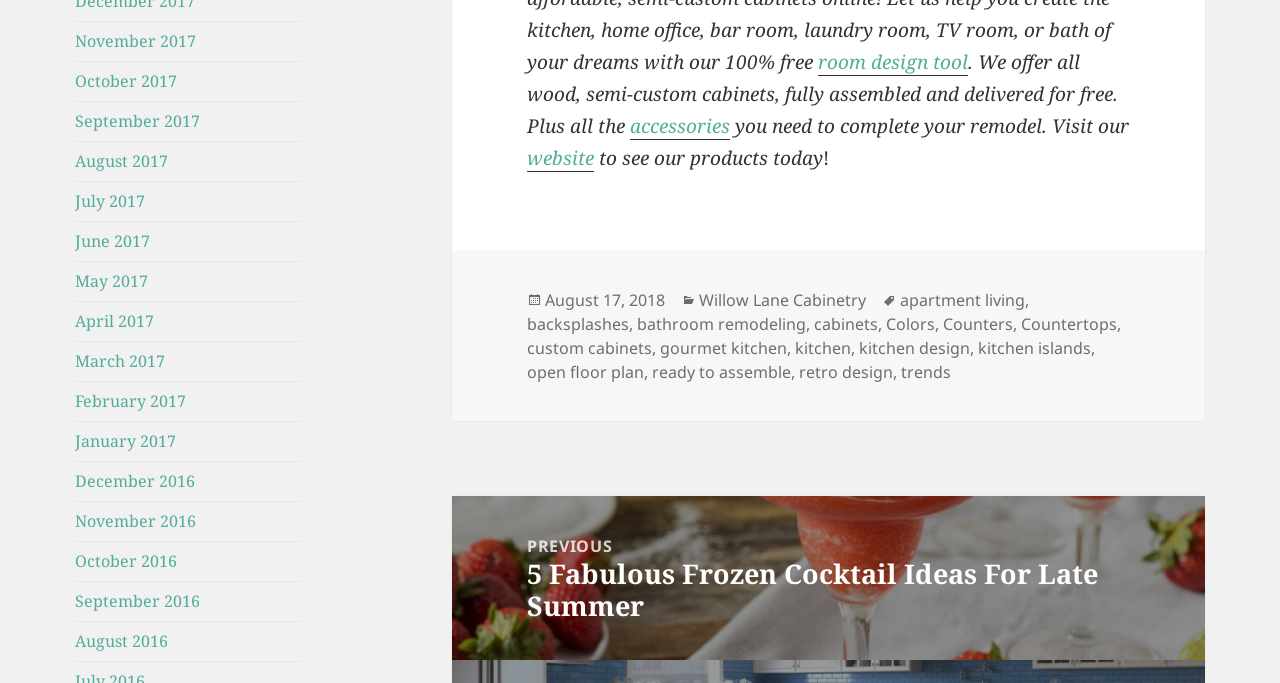What is the category of the latest post?
Based on the image, give a one-word or short phrase answer.

Willow Lane Cabinetry